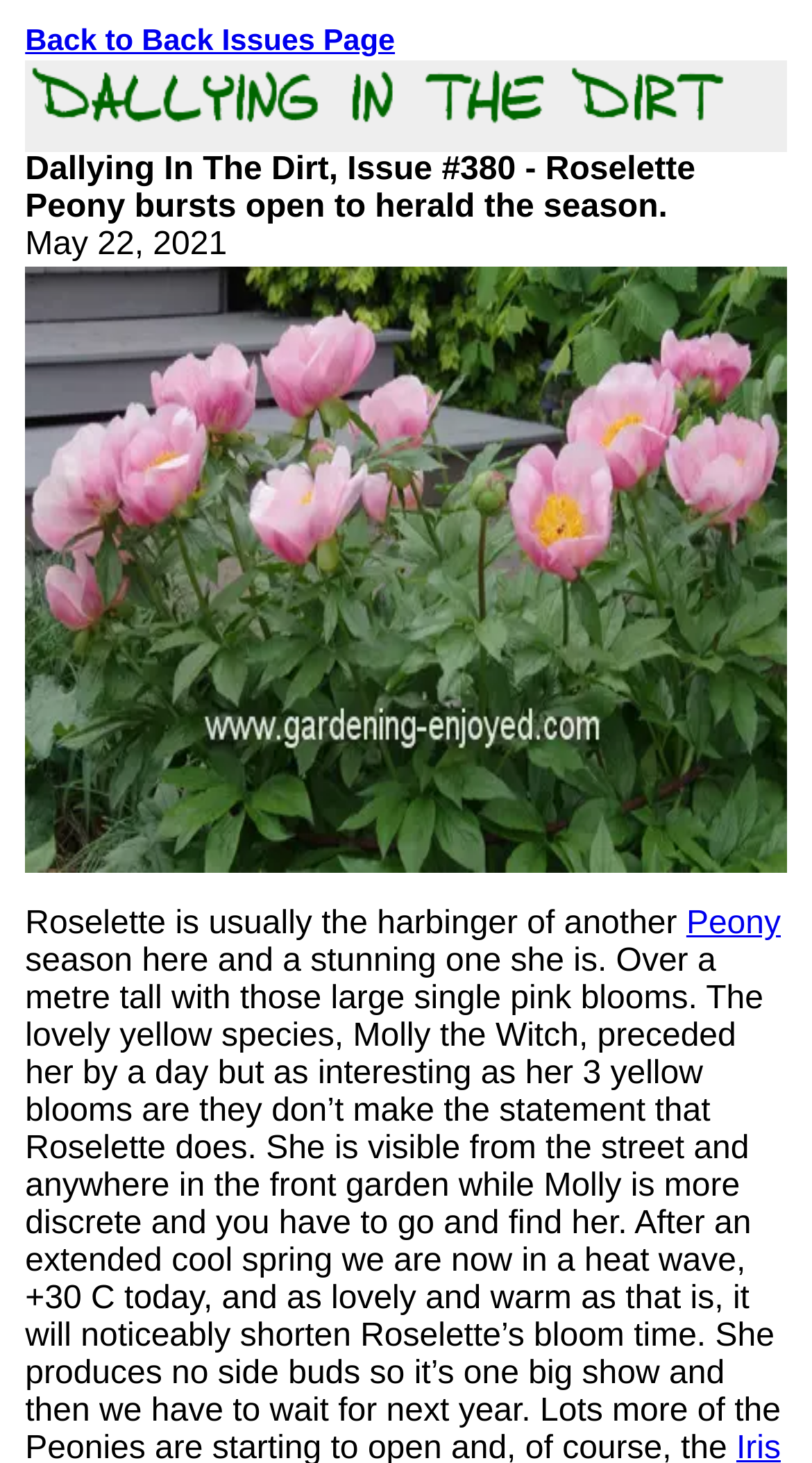Answer the question in one word or a short phrase:
What is the link above the image?

Back to Back Issues Page